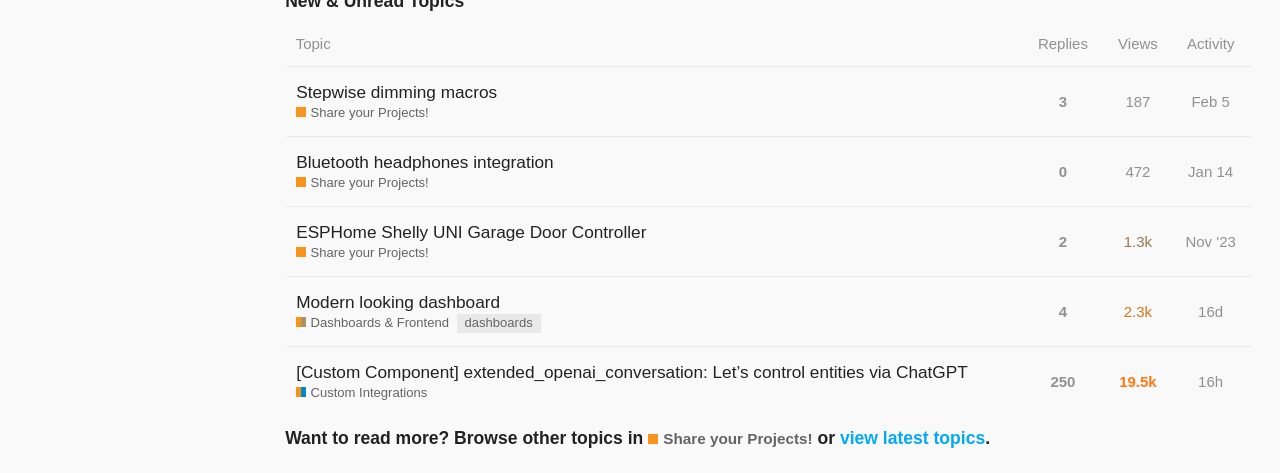How many replies does the topic 'ESPHome Shelly UNI Garage Door Controller' have?
Provide a detailed answer to the question using information from the image.

I found the answer by looking at the gridcell element in the third row that contains the text 'This topic has 2 replies'.